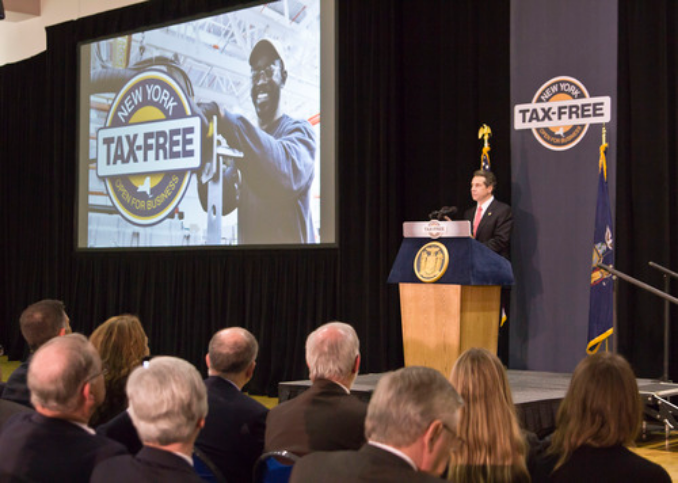Please answer the following question using a single word or phrase: 
What is displayed on the large screen?

a worker holding a sign